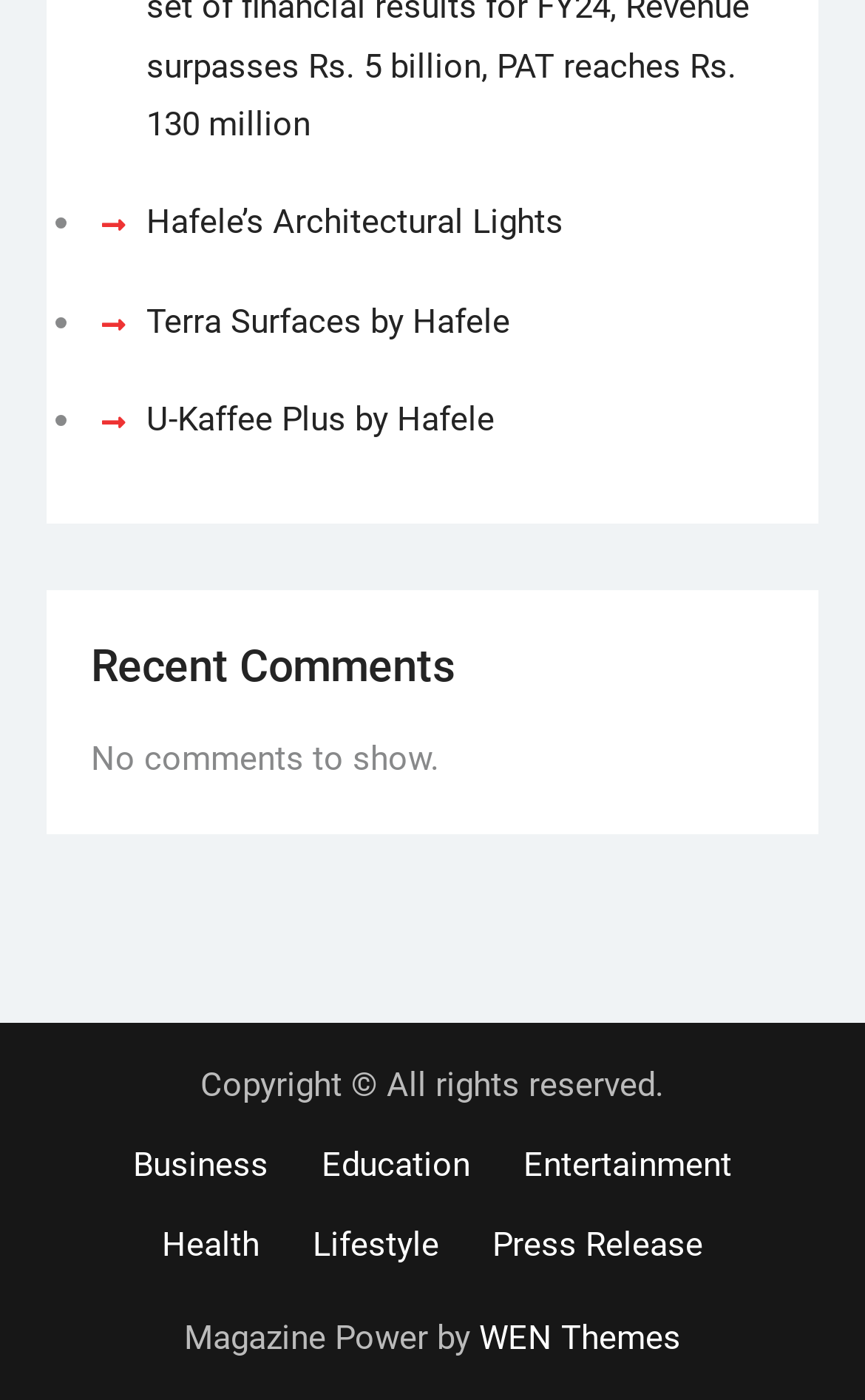How many links are there in the footer?
Please ensure your answer is as detailed and informative as possible.

I counted the number of links in the footer section, which are 'Business', 'Education', 'Entertainment', 'Health', 'Lifestyle', 'Press Release', and 'WEN Themes', totaling 7 links.